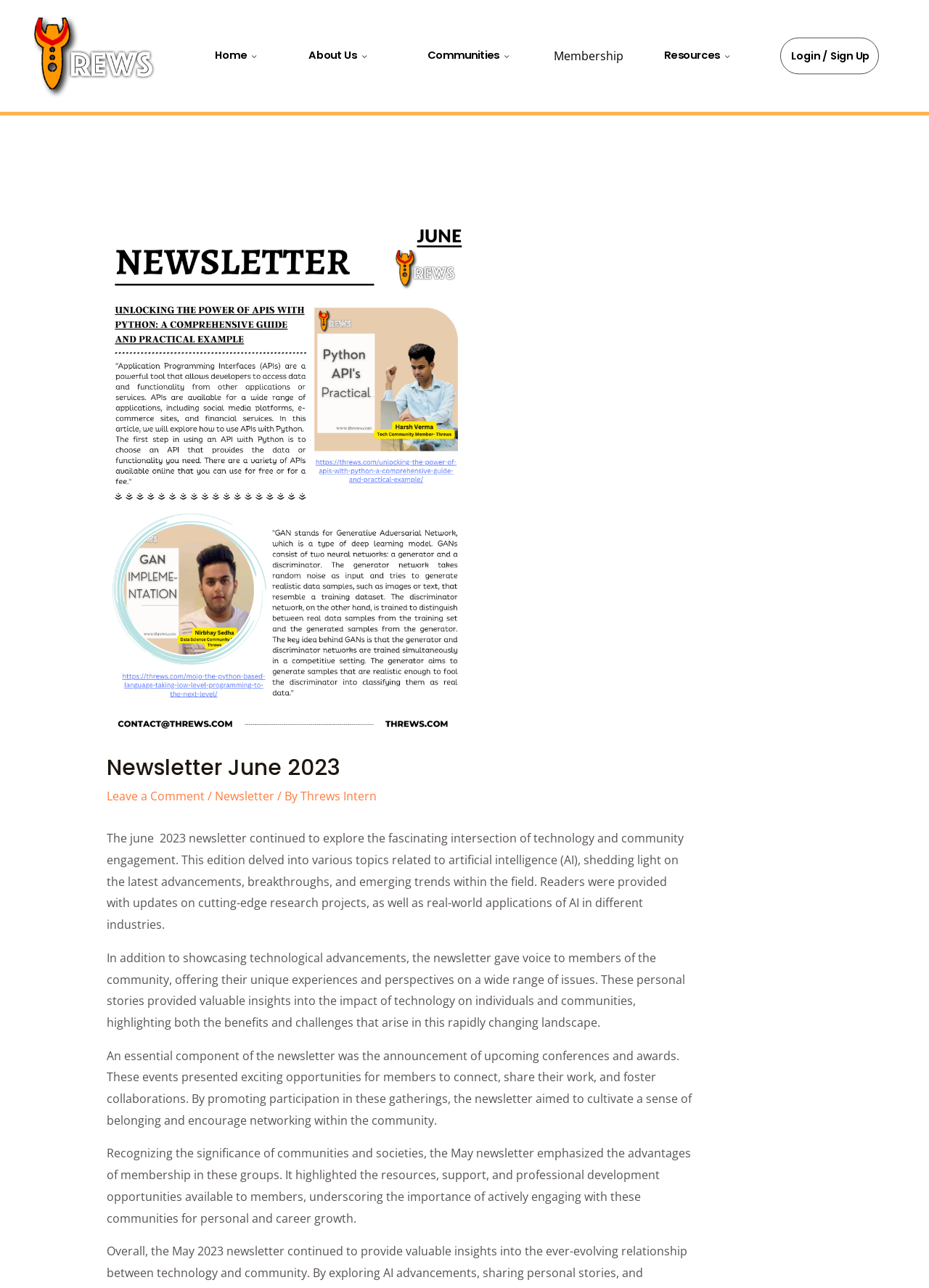Pinpoint the bounding box coordinates for the area that should be clicked to perform the following instruction: "View Membership page".

[0.584, 0.024, 0.684, 0.063]